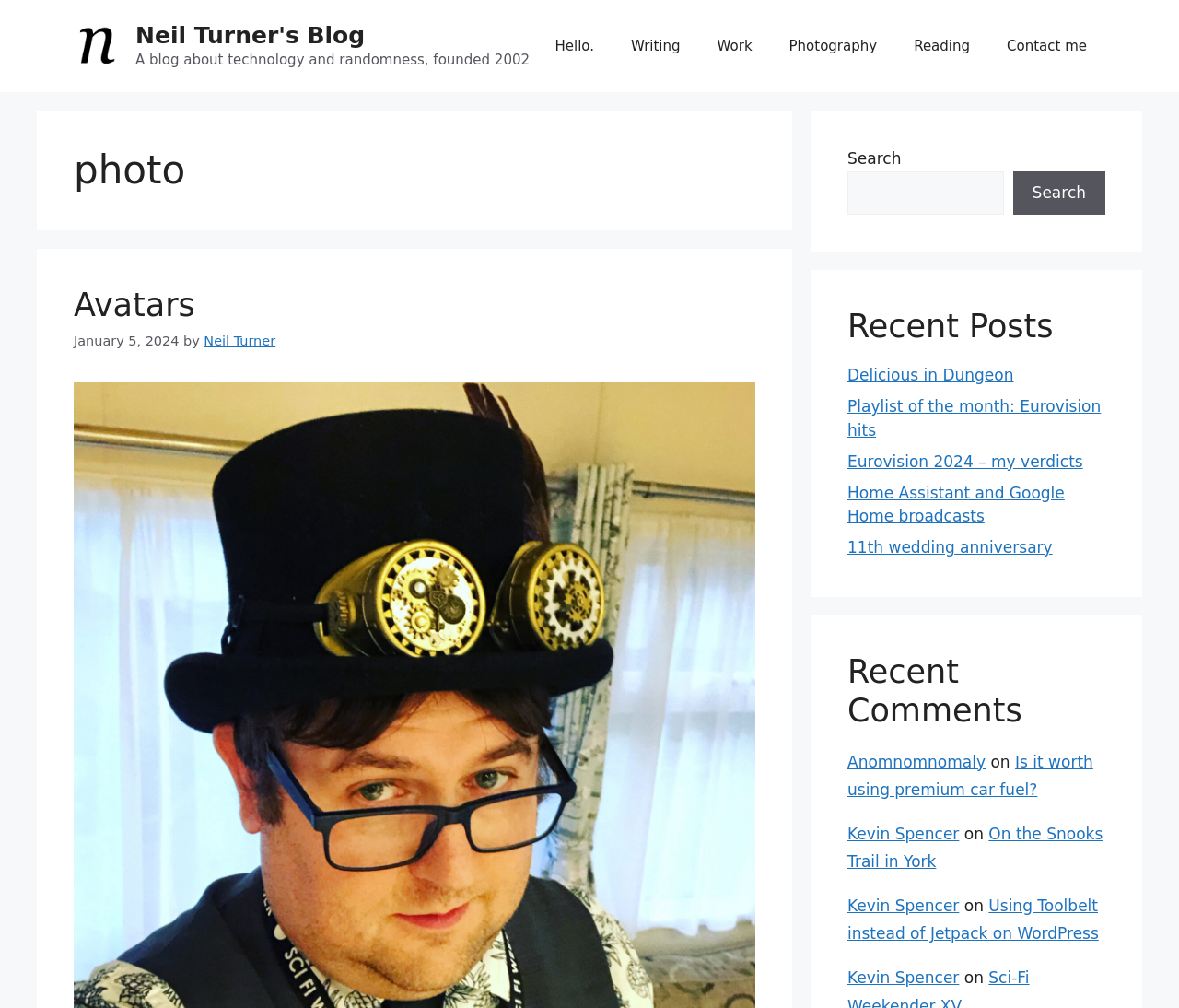Locate the bounding box coordinates of the clickable region to complete the following instruction: "Contact Neil Turner."

[0.838, 0.018, 0.938, 0.073]